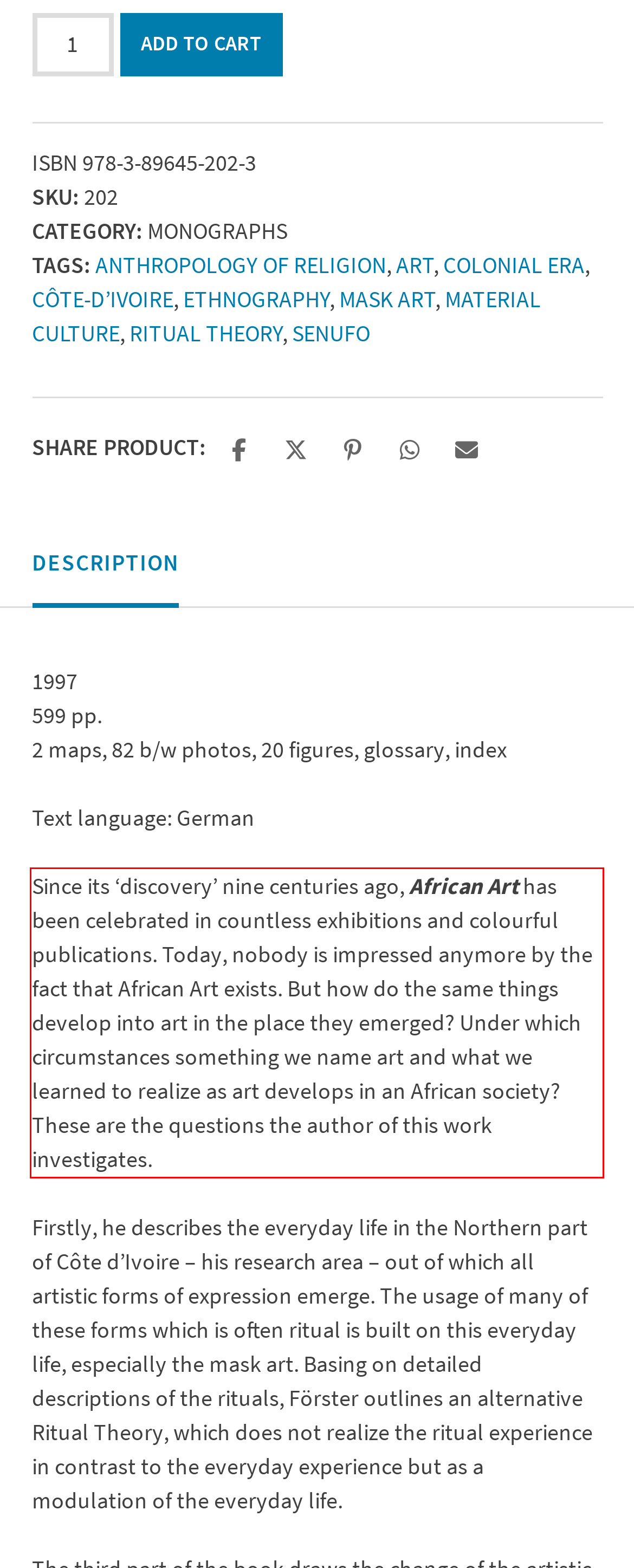With the provided screenshot of a webpage, locate the red bounding box and perform OCR to extract the text content inside it.

Since its ‘discovery’ nine centuries ago, African Art has been celebrated in countless exhibitions and colourful publications. Today, nobody is impressed anymore by the fact that African Art exists. But how do the same things develop into art in the place they emerged? Under which circumstances something we name art and what we learned to realize as art develops in an African society? These are the questions the author of this work investigates.